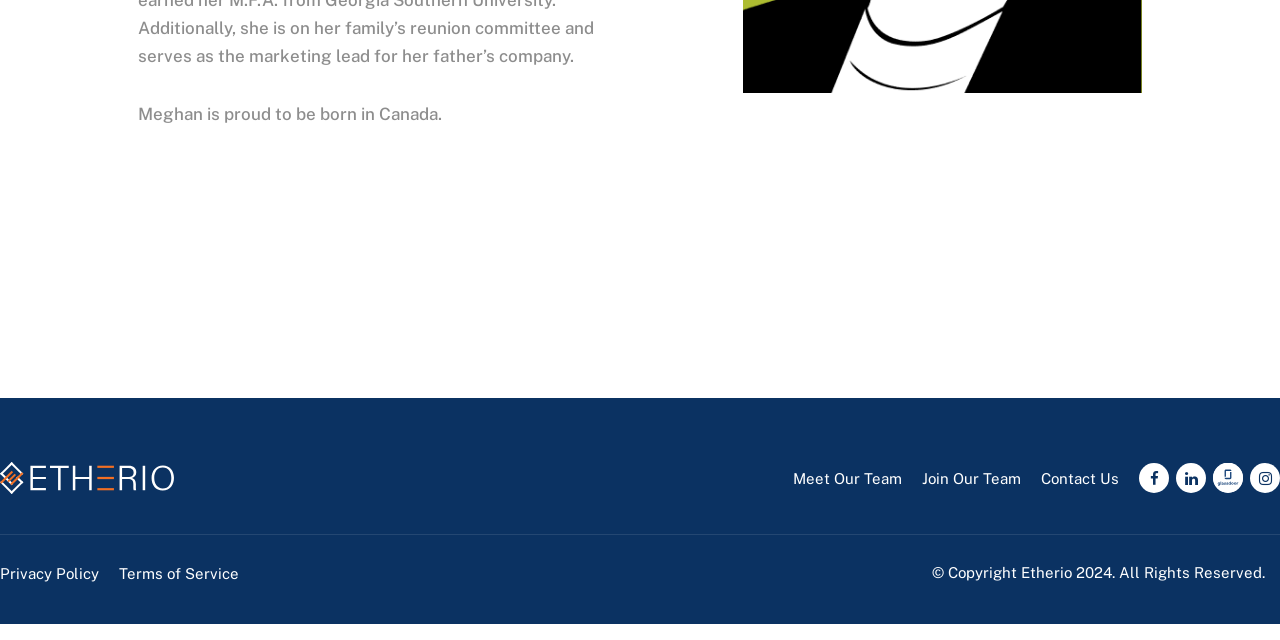Identify the bounding box coordinates for the UI element described as: "Privacy Policy". The coordinates should be provided as four floats between 0 and 1: [left, top, right, bottom].

[0.0, 0.883, 0.077, 0.91]